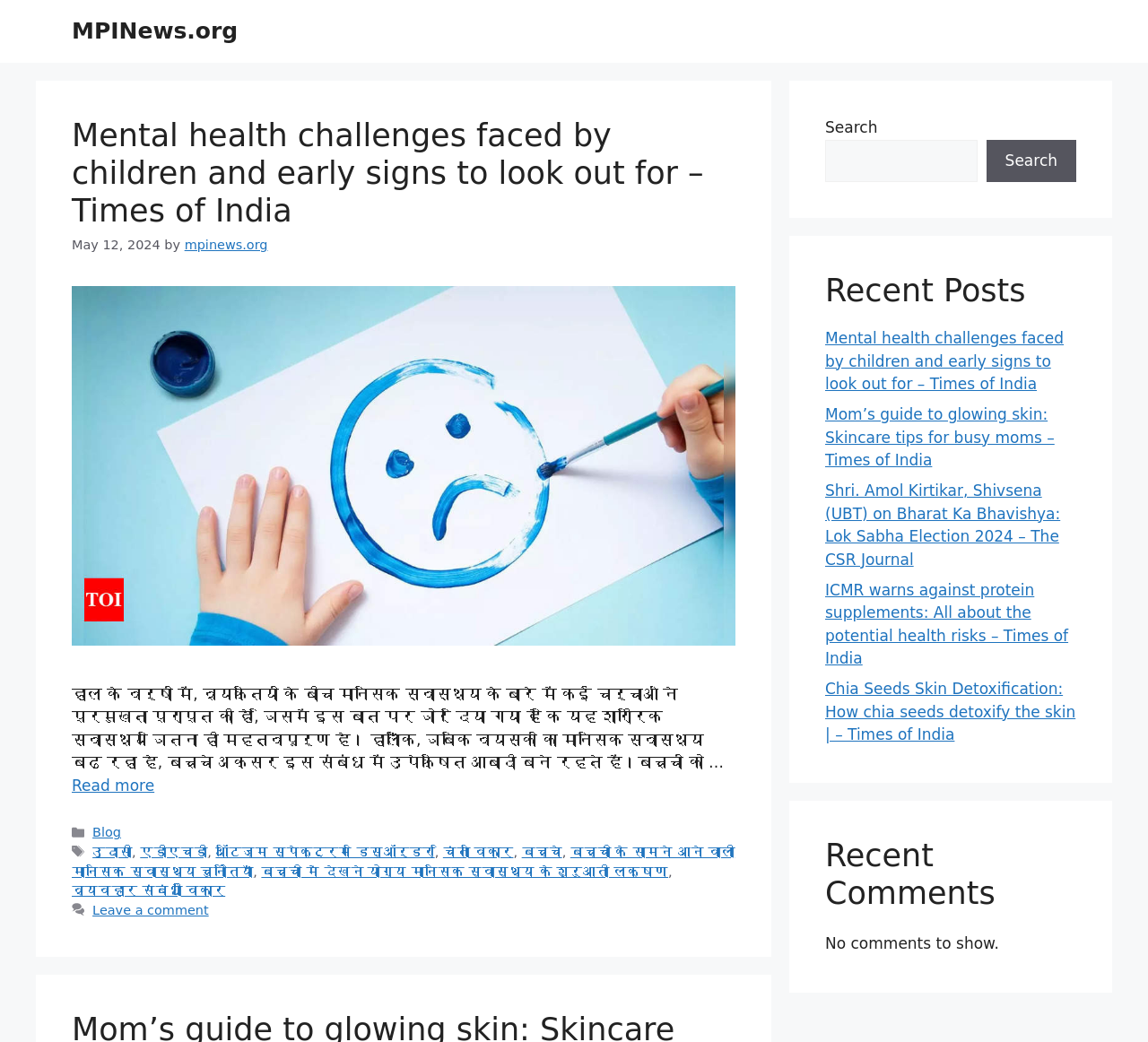Pinpoint the bounding box coordinates of the clickable area needed to execute the instruction: "Leave a comment". The coordinates should be specified as four float numbers between 0 and 1, i.e., [left, top, right, bottom].

[0.081, 0.867, 0.182, 0.88]